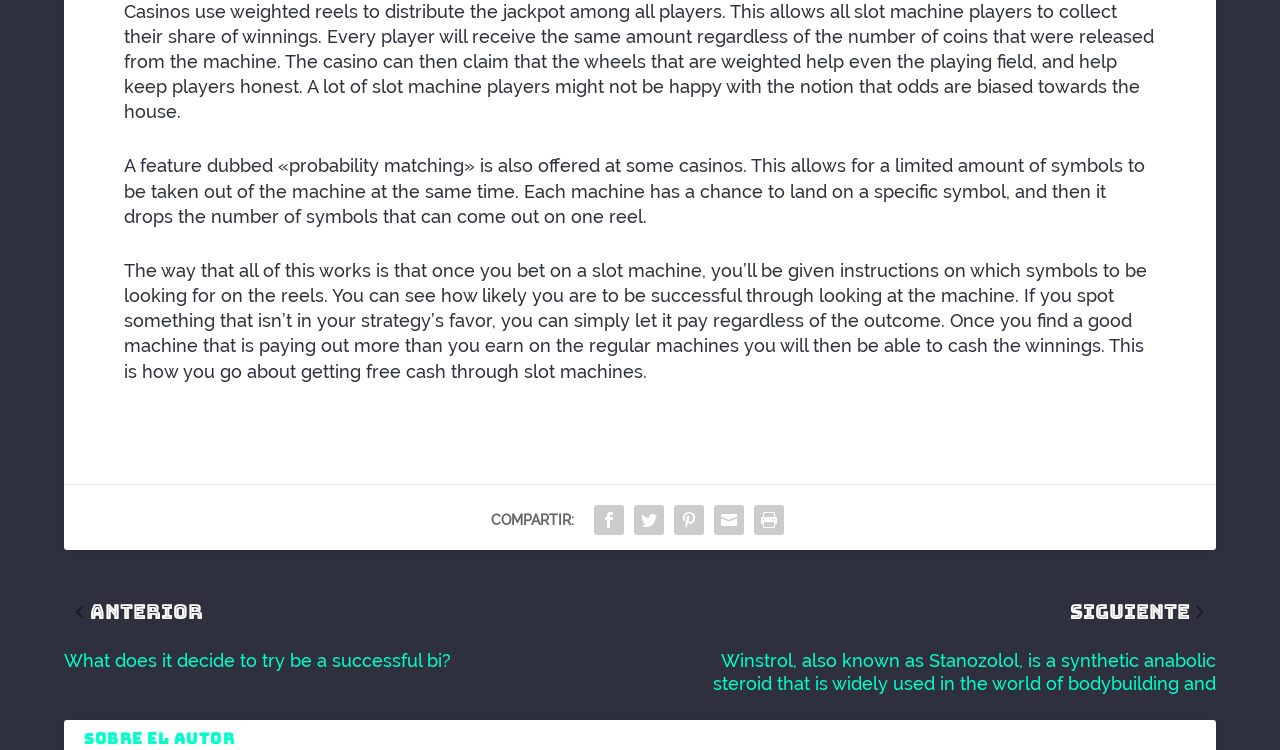How many social media links are there?
We need a detailed and meticulous answer to the question.

There are five link elements with IDs 167 to 171, which represent social media links, as indicated by their OCR text values such as '', '', etc.